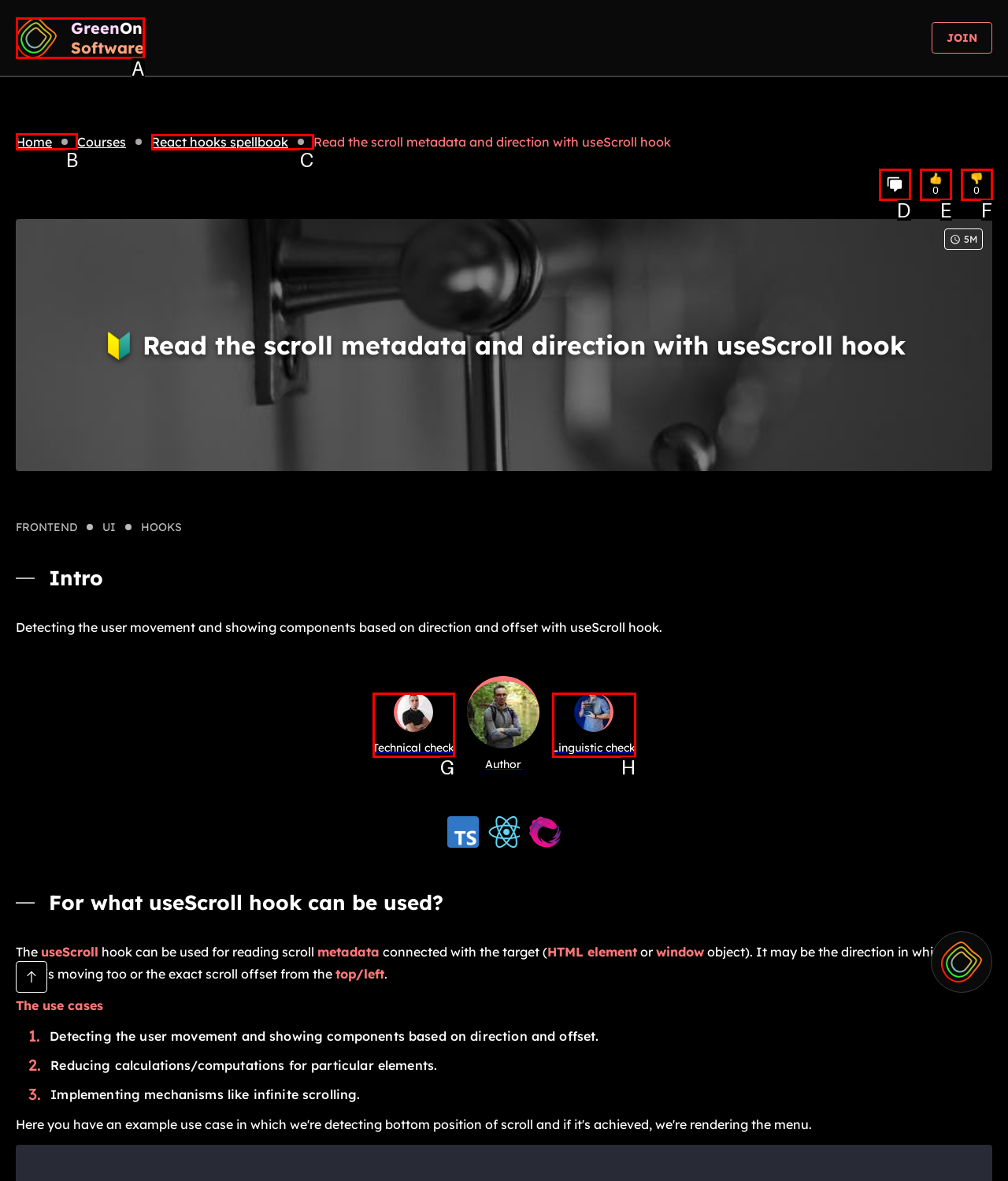Select the correct UI element to complete the task: Open the link to learn about persistent world
Please provide the letter of the chosen option.

None